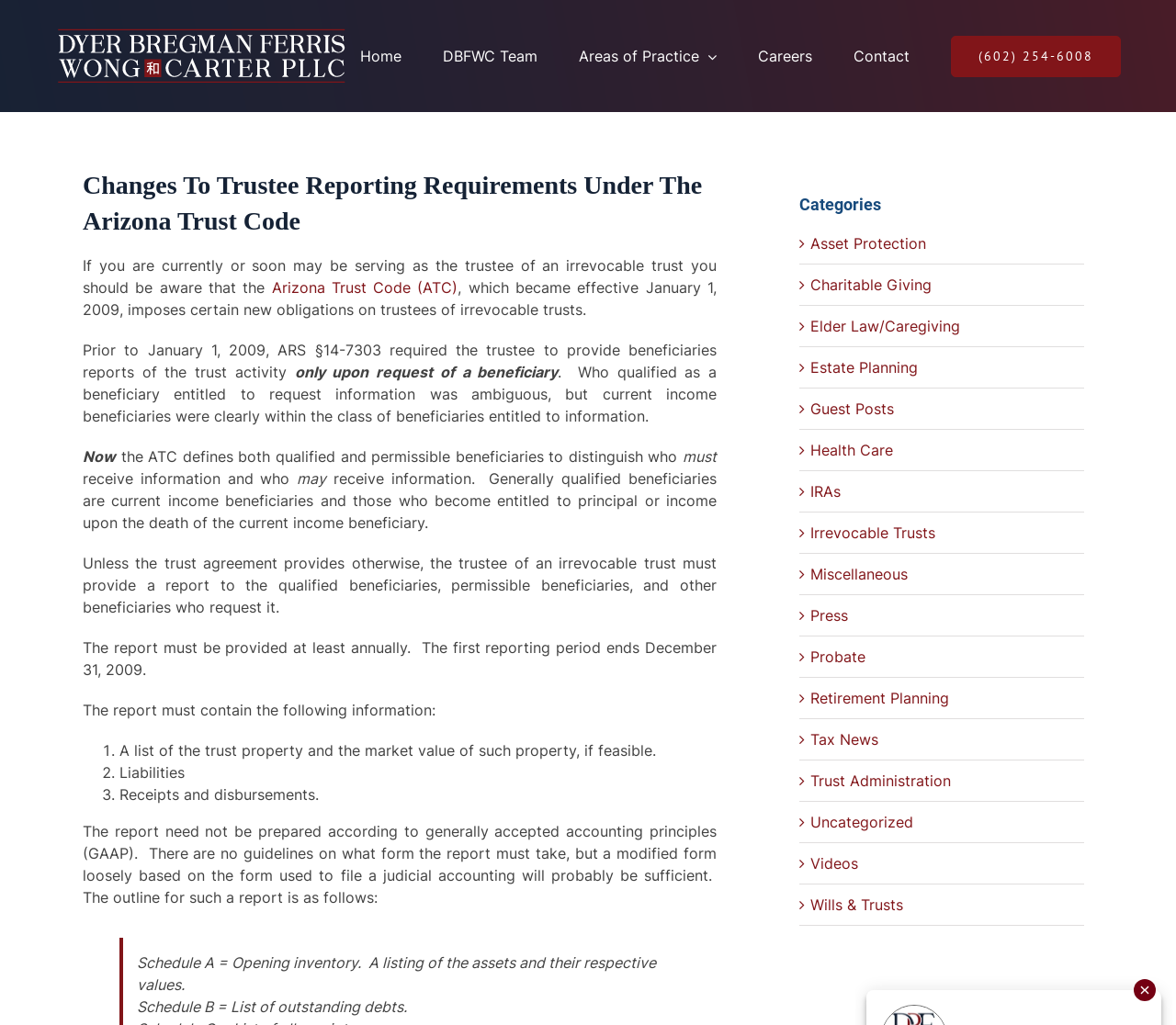Please examine the image and answer the question with a detailed explanation:
What is the purpose of Schedule A in the report?

I found the answer by reading the text on the webpage, which states 'Schedule A = Opening inventory. A listing of the assets and their respective values'.